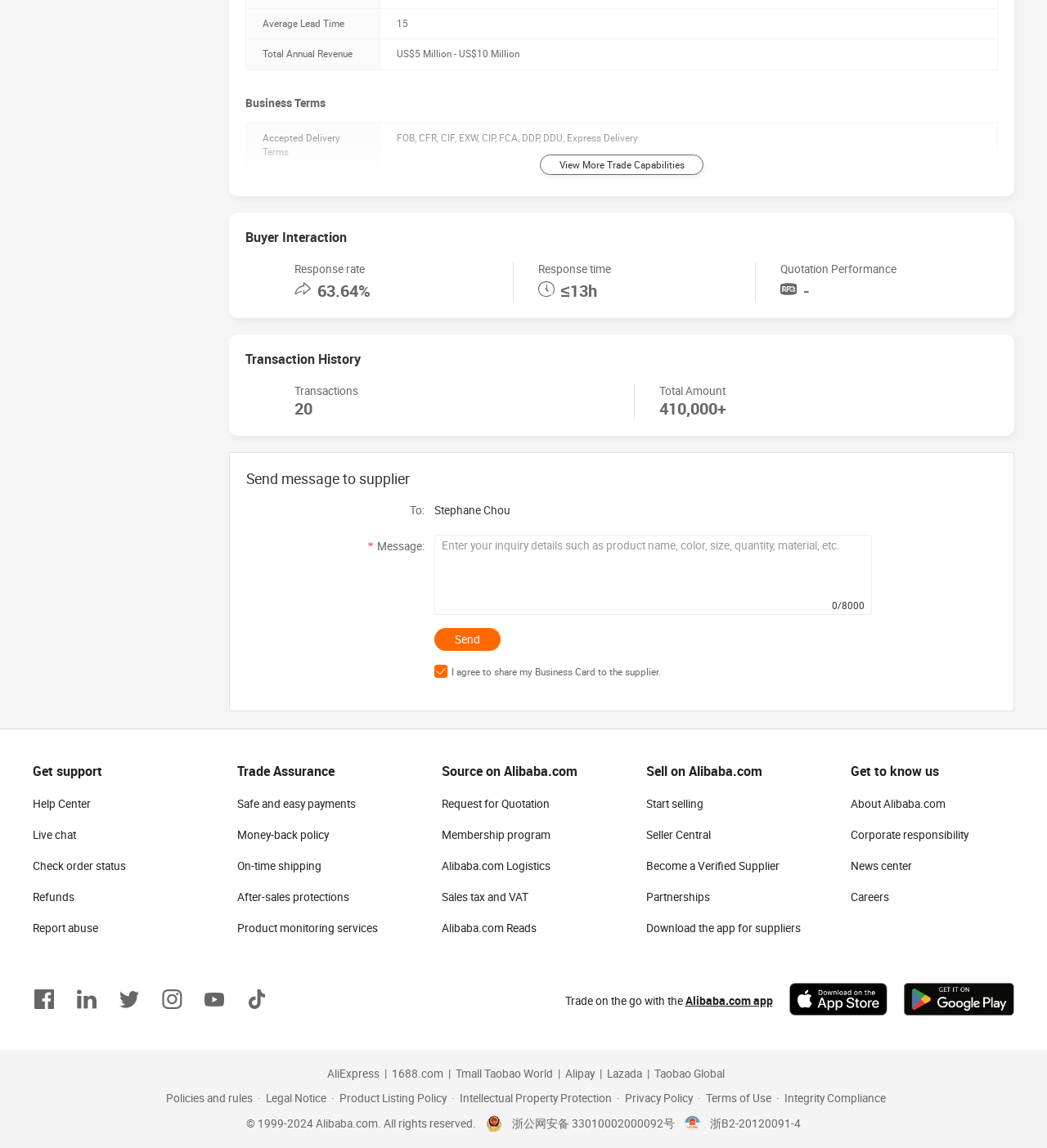Determine the bounding box coordinates of the UI element described below. Use the format (top-left x, top-left y, bottom-right x, bottom-right y) with floating point numbers between 0 and 1: Download the app for suppliers

[0.617, 0.803, 0.765, 0.814]